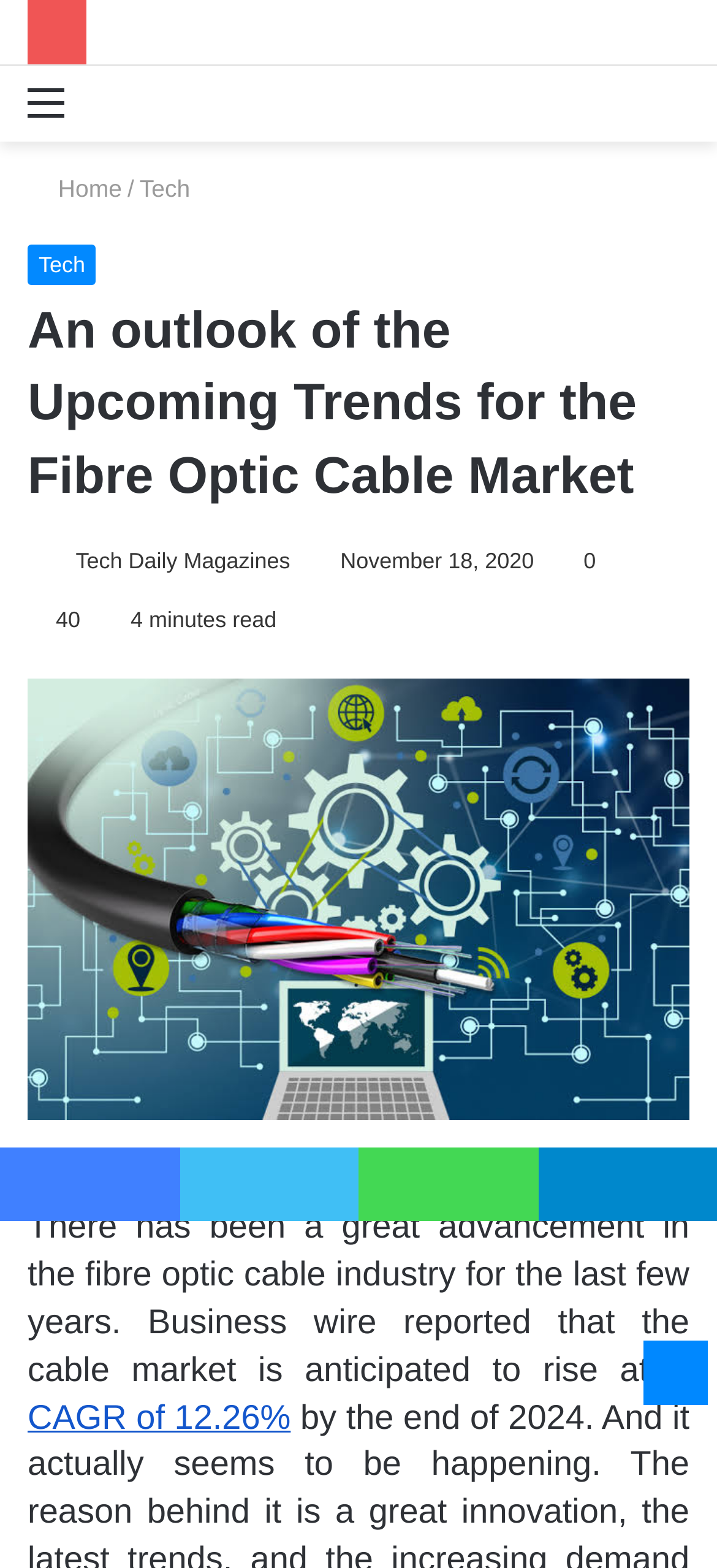Given the element description, predict the bounding box coordinates in the format (top-left x, top-left y, bottom-right x, bottom-right y). Make sure all values are between 0 and 1. Here is the element description: Search for

[0.91, 0.049, 0.962, 0.101]